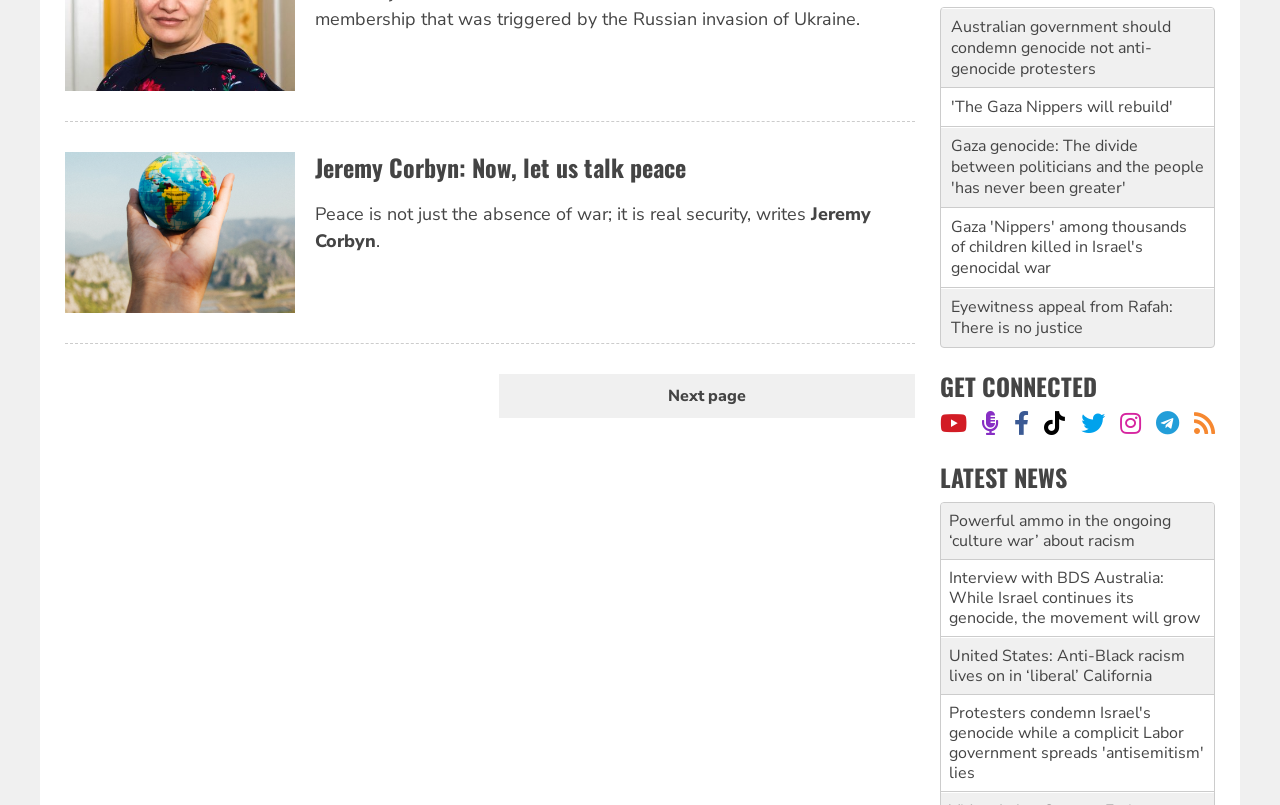How many news articles are listed under 'LATEST NEWS'?
Give a single word or phrase as your answer by examining the image.

9